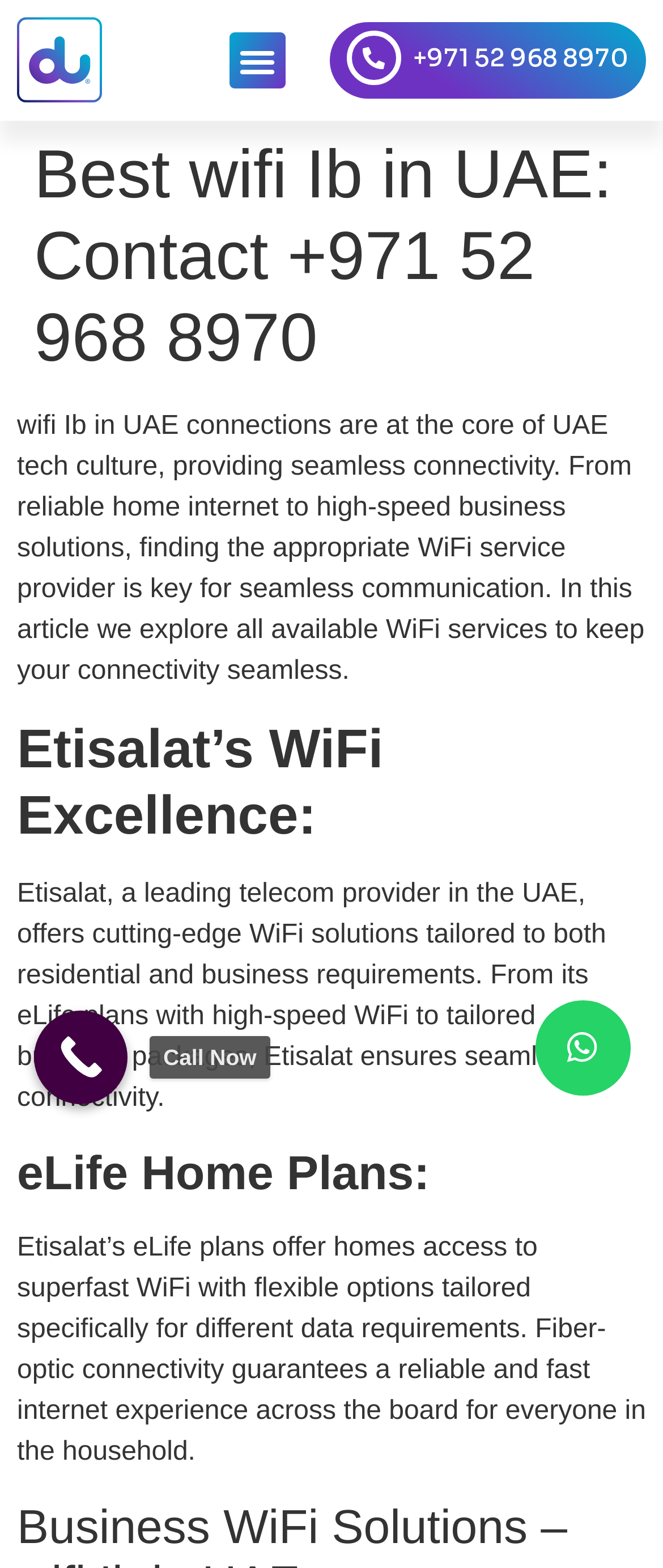Please provide a one-word or short phrase answer to the question:
What is the focus of UAE tech culture?

wifi Ib connections